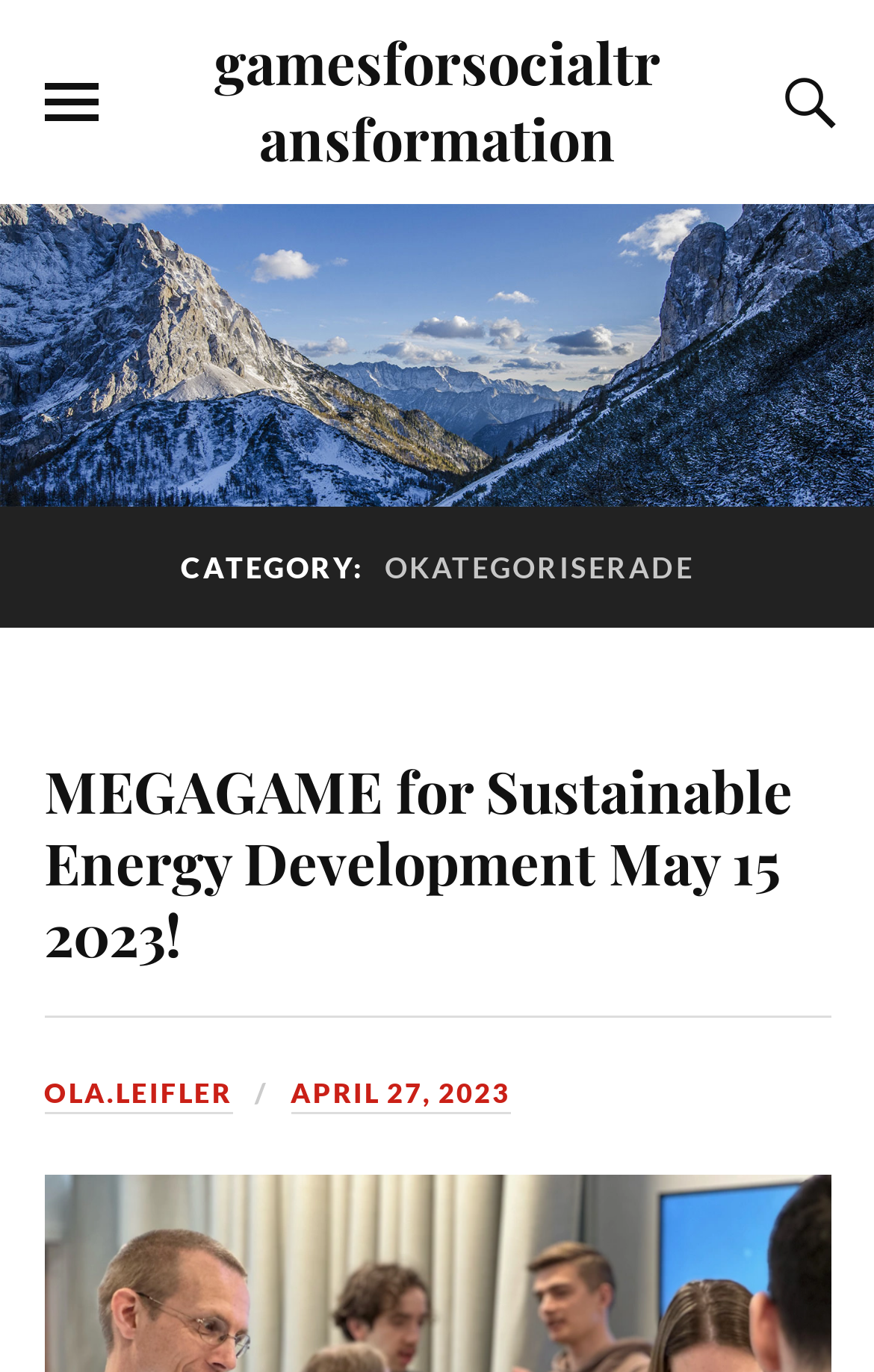Answer the following query concisely with a single word or phrase:
How many links are there in the main content area?

3